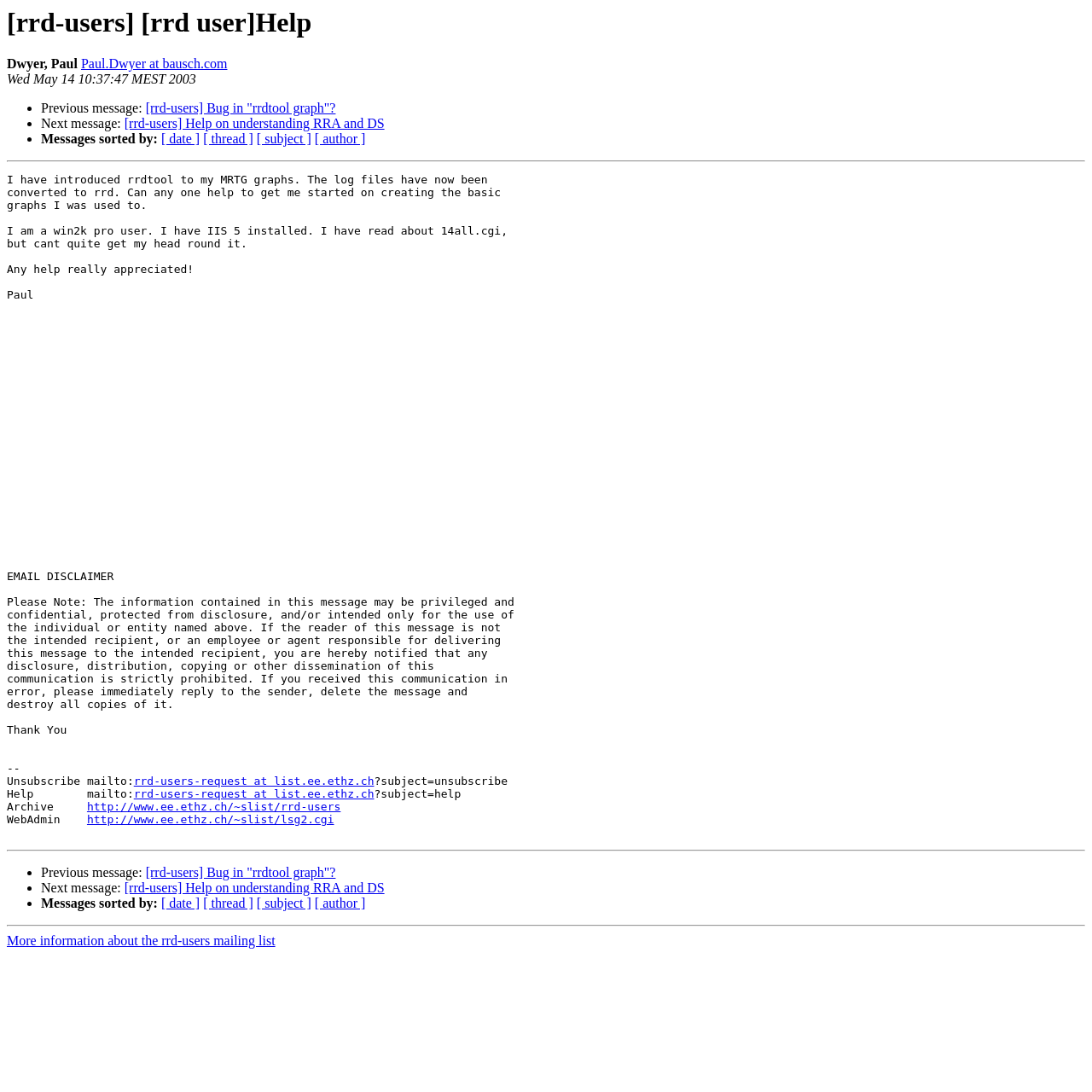Please find the bounding box coordinates of the clickable region needed to complete the following instruction: "Reply to the email". The bounding box coordinates must consist of four float numbers between 0 and 1, i.e., [left, top, right, bottom].

[0.122, 0.71, 0.343, 0.721]